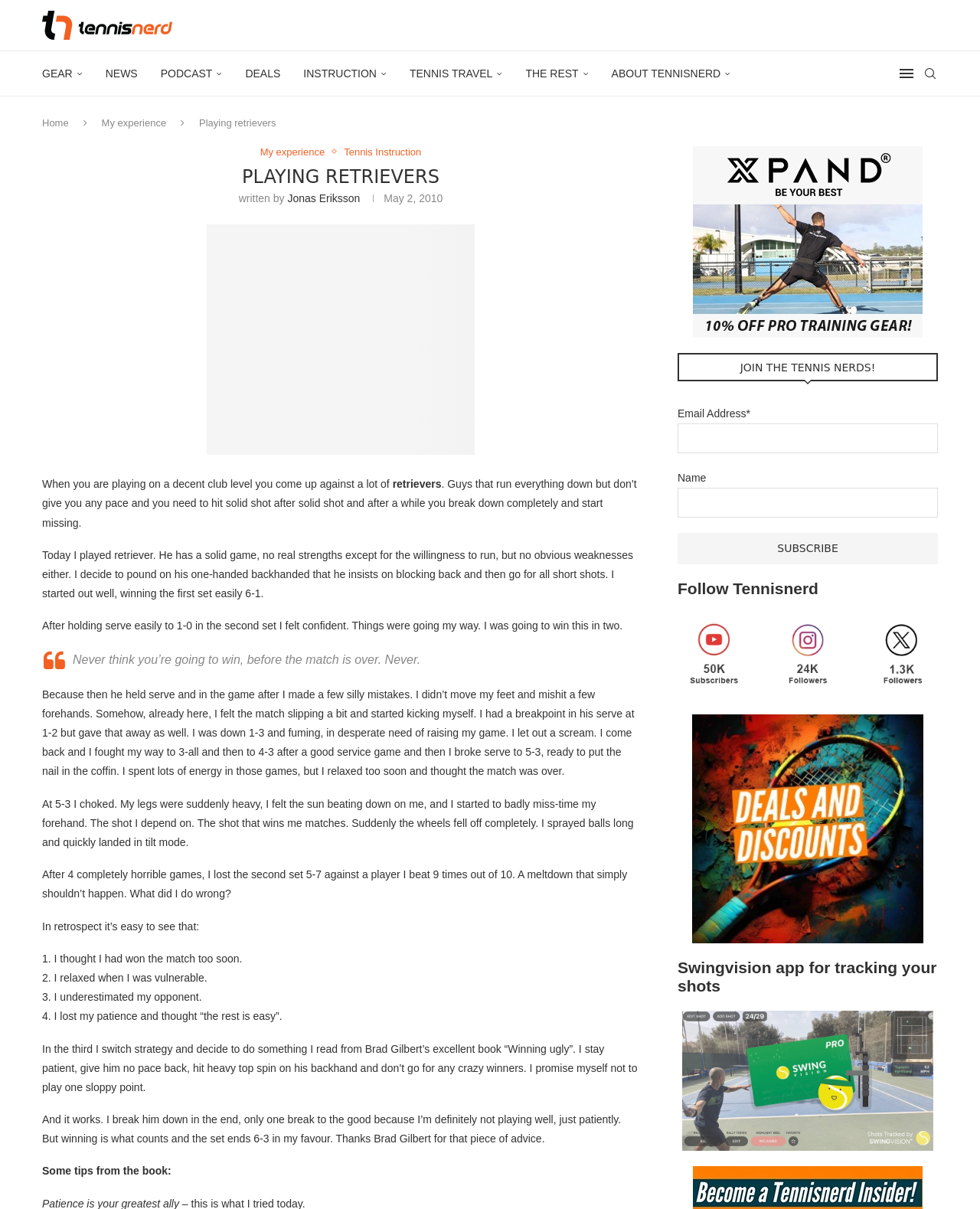Please identify the bounding box coordinates of the element's region that I should click in order to complete the following instruction: "Read the article 'Playing retrievers'". The bounding box coordinates consist of four float numbers between 0 and 1, i.e., [left, top, right, bottom].

[0.043, 0.138, 0.652, 0.155]